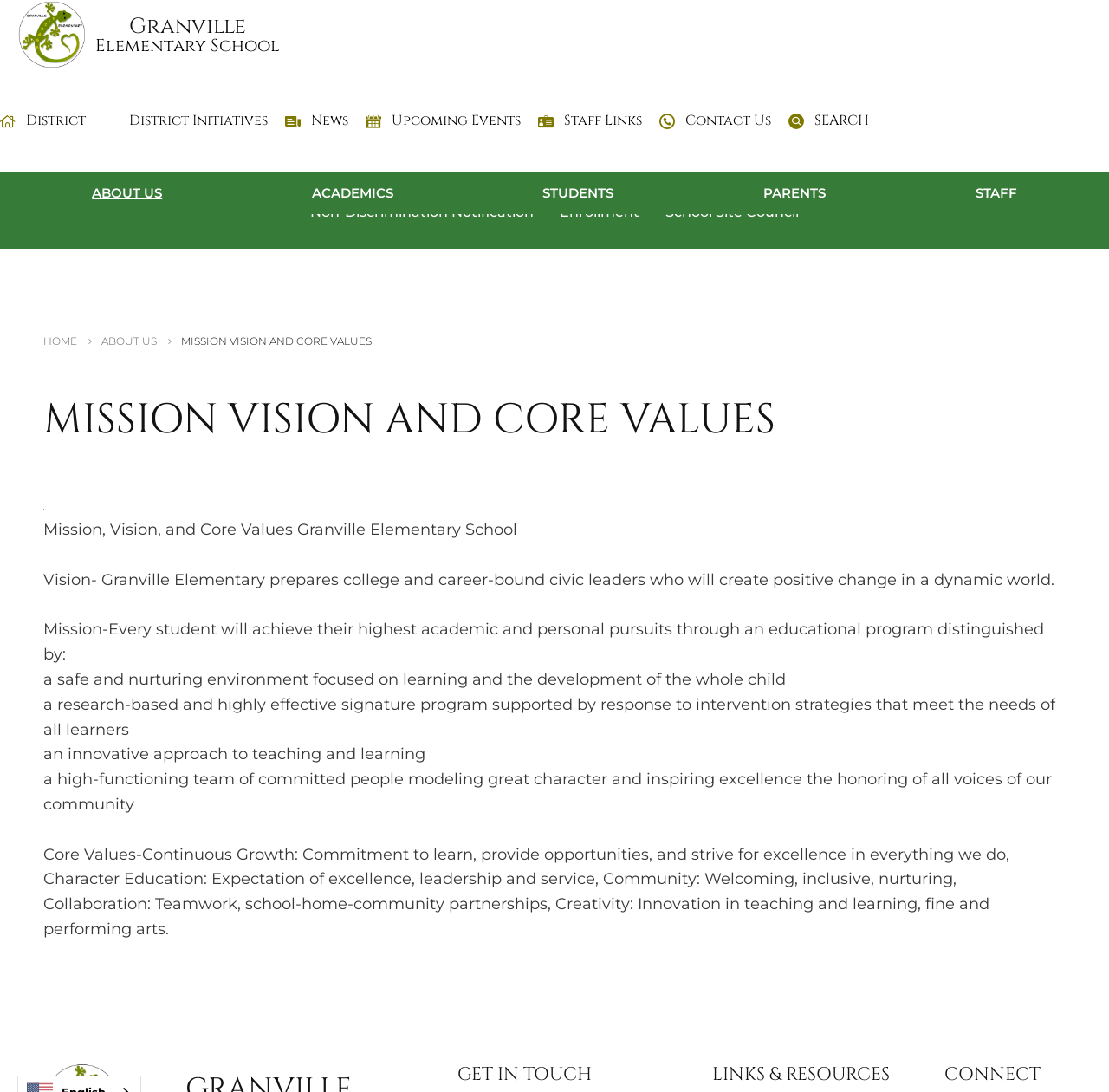Kindly determine the bounding box coordinates of the area that needs to be clicked to fulfill this instruction: "Read the 'Principal's Message'".

[0.065, 0.156, 0.189, 0.174]